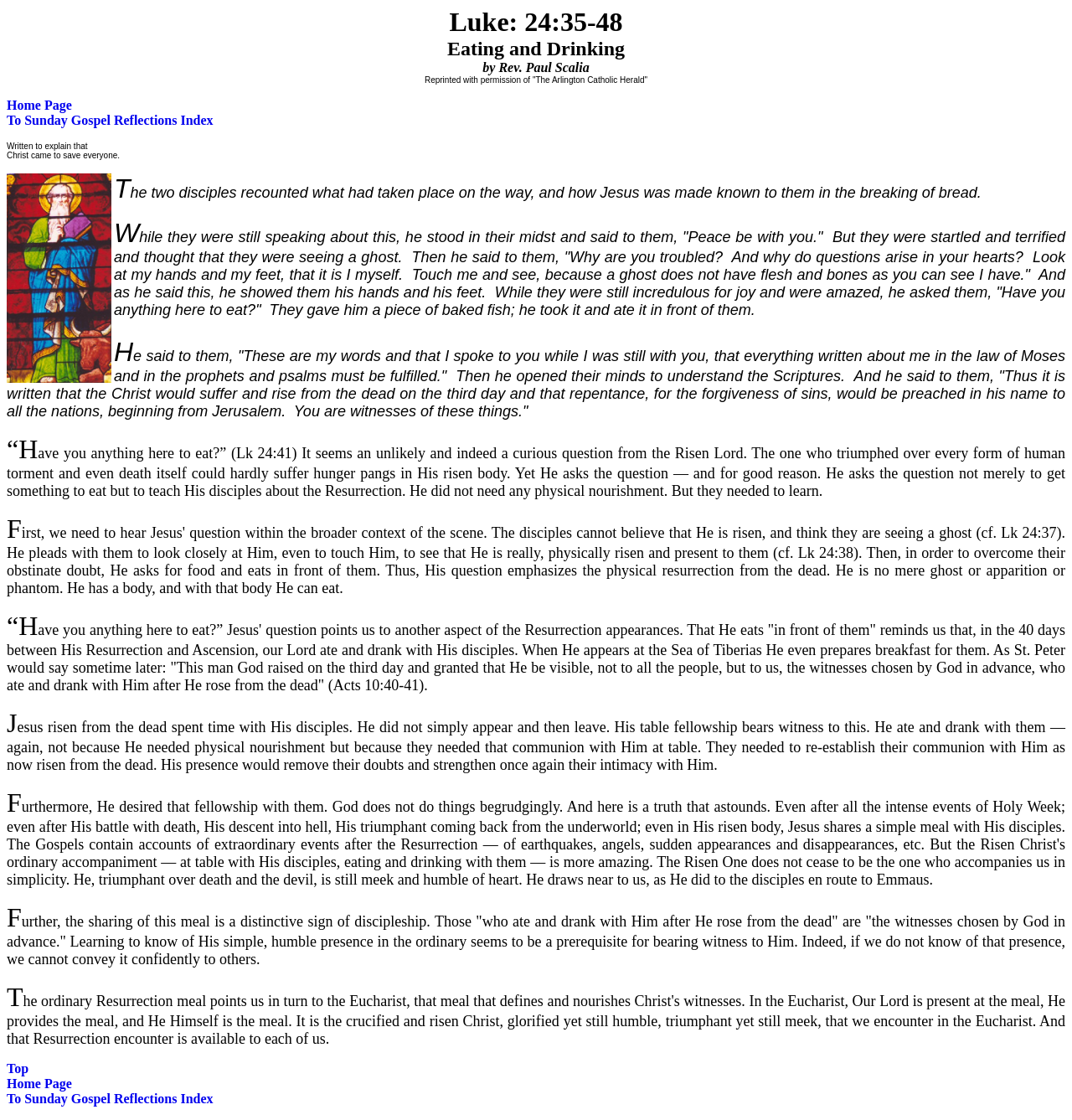What is Jesus asking the disciples for? Analyze the screenshot and reply with just one word or a short phrase.

Something to eat